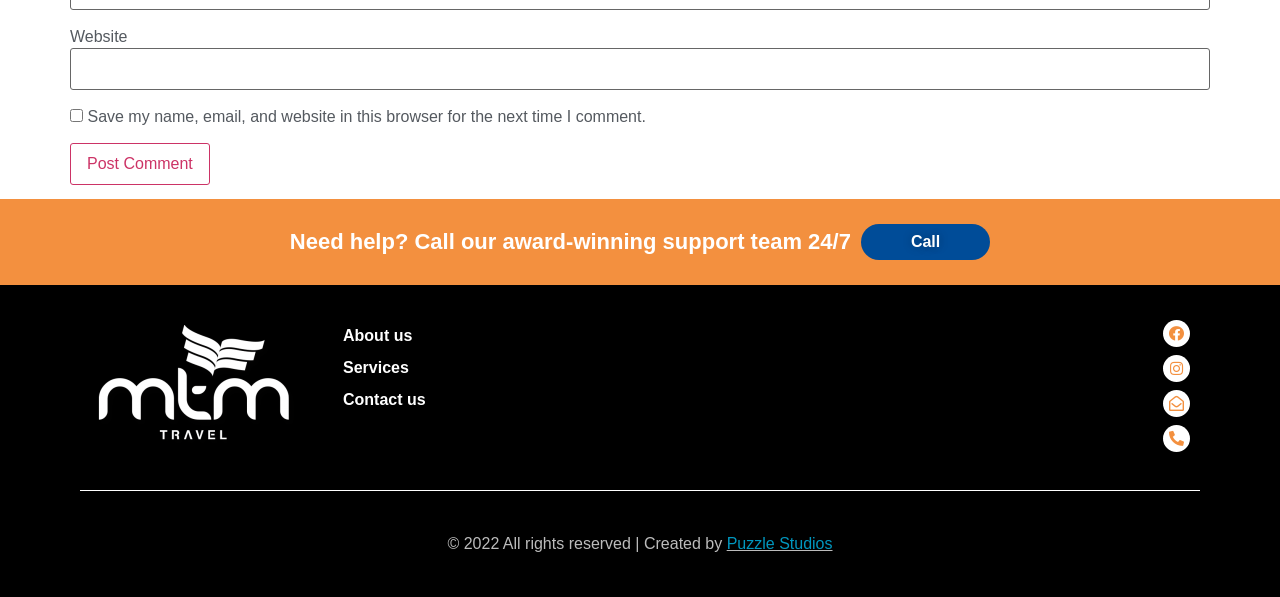Can you pinpoint the bounding box coordinates for the clickable element required for this instruction: "Check Facebook"? The coordinates should be four float numbers between 0 and 1, i.e., [left, top, right, bottom].

[0.909, 0.537, 0.93, 0.582]